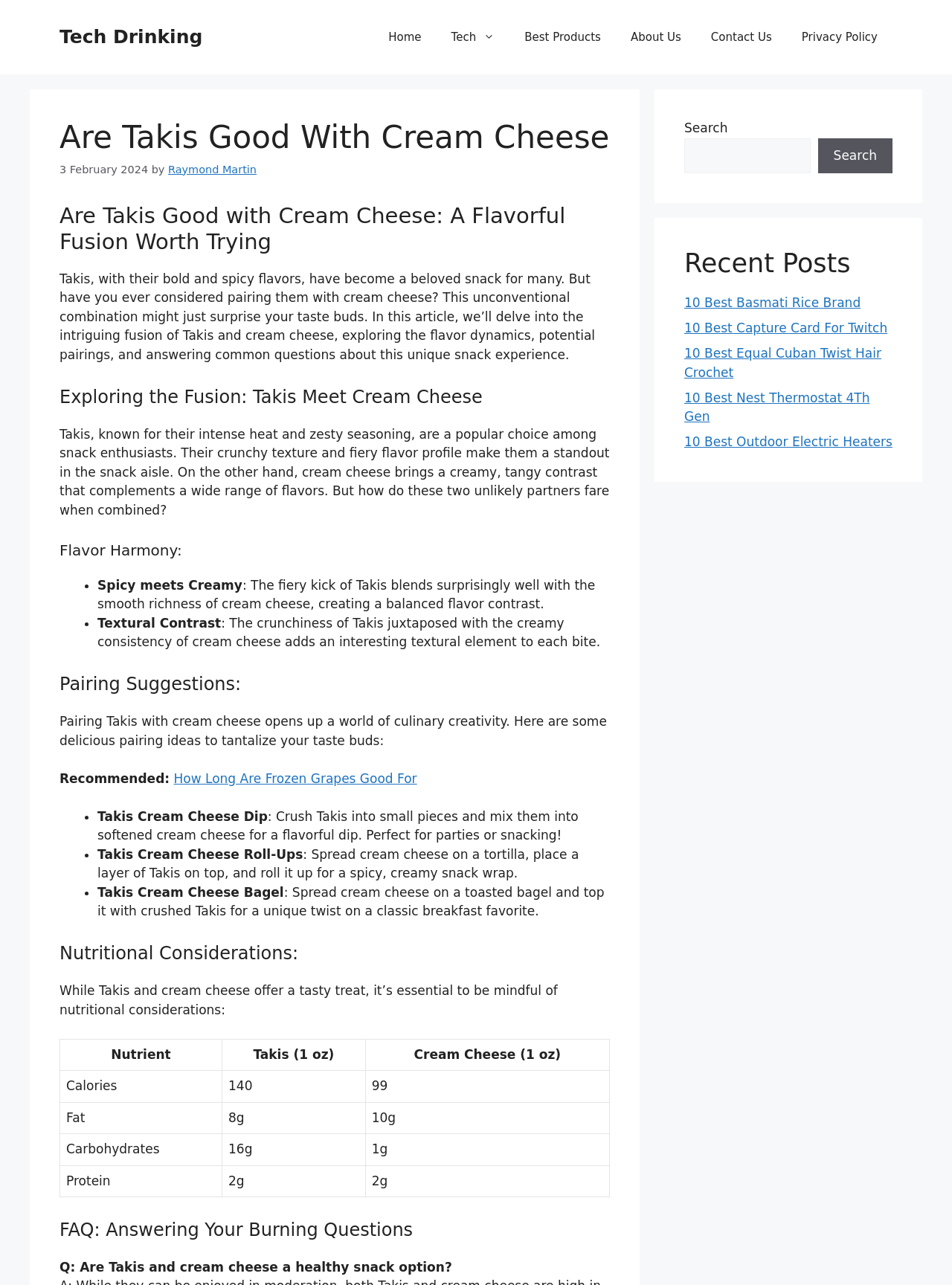Please predict the bounding box coordinates of the element's region where a click is necessary to complete the following instruction: "Click on the '10 Best Basmati Rice Brand' link". The coordinates should be represented by four float numbers between 0 and 1, i.e., [left, top, right, bottom].

[0.719, 0.23, 0.904, 0.241]